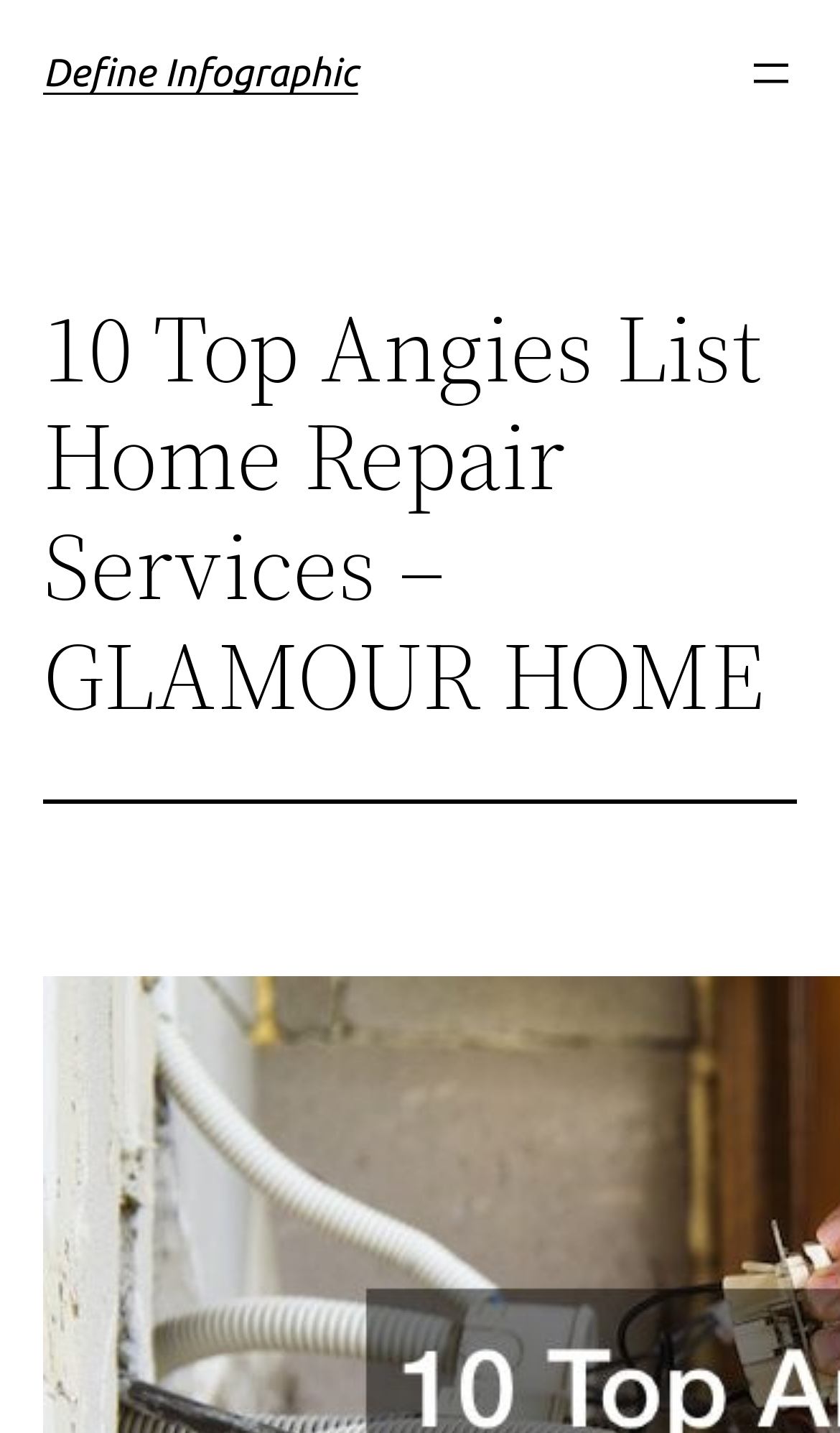Determine the bounding box for the UI element that matches this description: "Define Infographic".

[0.051, 0.036, 0.426, 0.066]